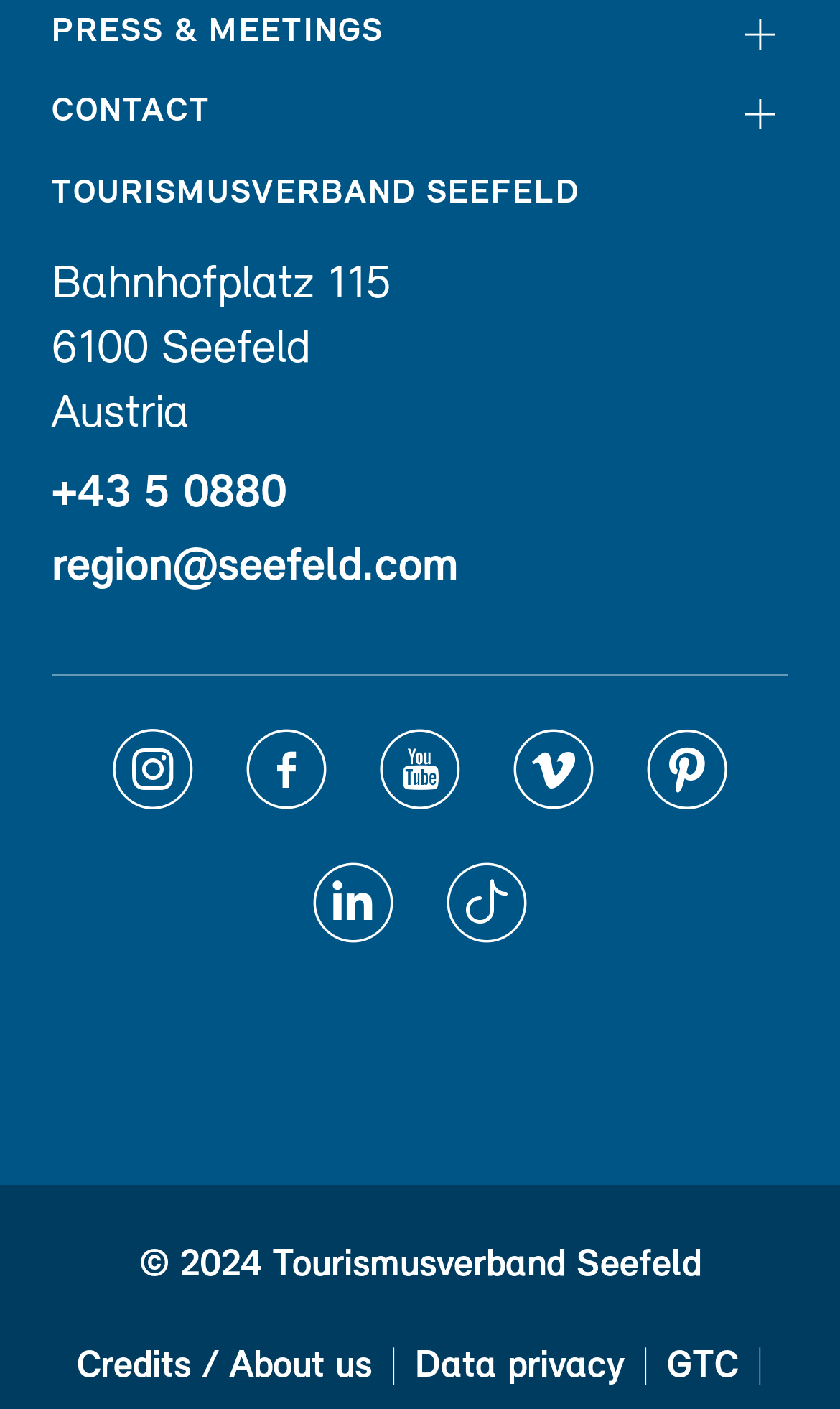Based on the image, give a detailed response to the question: What is the location of the tourism association?

The location of the tourism association can be found in the StaticText elements with the text 'Bahnhofplatz 115', '6100 Seefeld', and 'Austria' located at the top of the webpage.